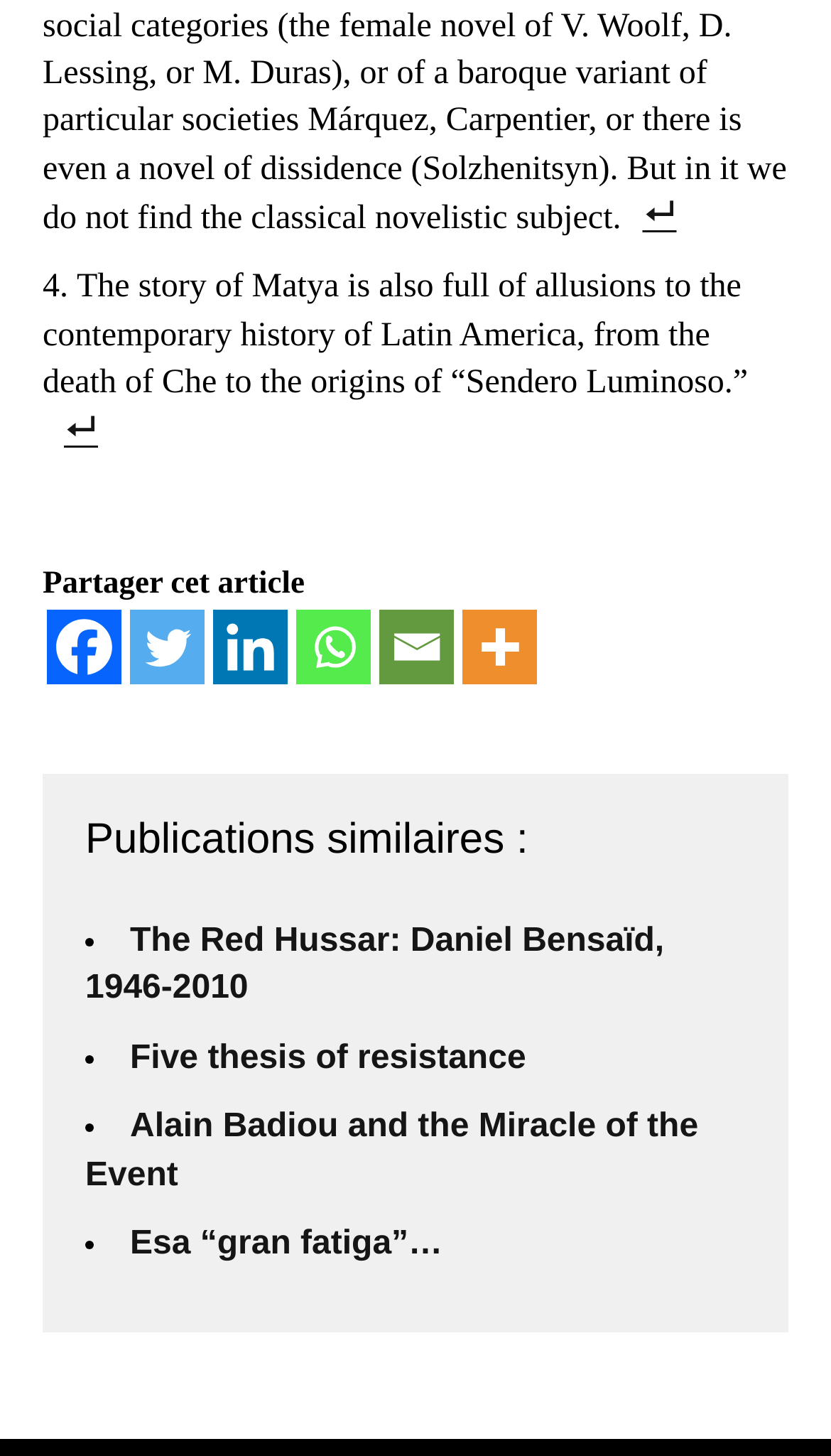Pinpoint the bounding box coordinates of the clickable area needed to execute the instruction: "Share this article on Facebook". The coordinates should be specified as four float numbers between 0 and 1, i.e., [left, top, right, bottom].

[0.056, 0.419, 0.146, 0.47]